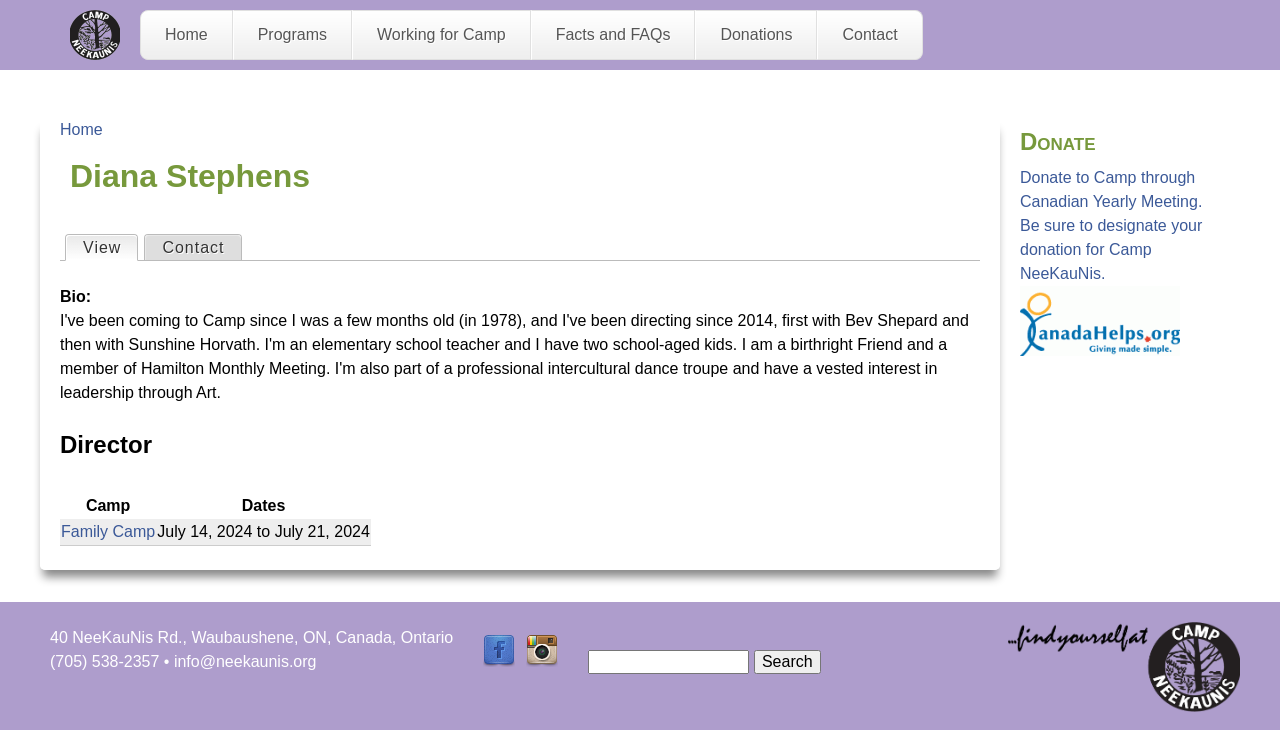Answer the question with a single word or phrase: 
What is the phone number of the camp?

(705) 538-2357